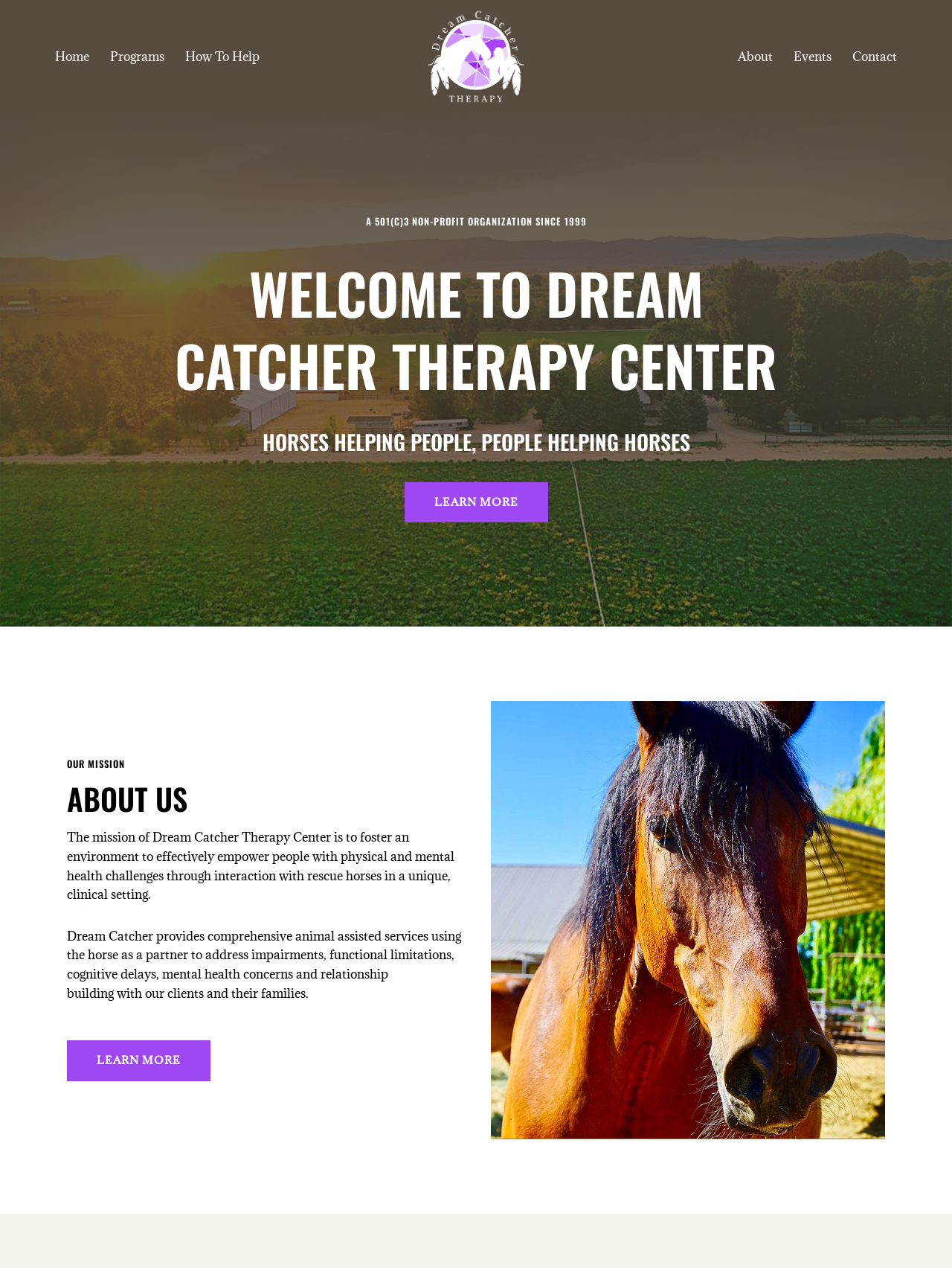Please find the bounding box coordinates of the element's region to be clicked to carry out this instruction: "view programs".

[0.116, 0.037, 0.173, 0.052]